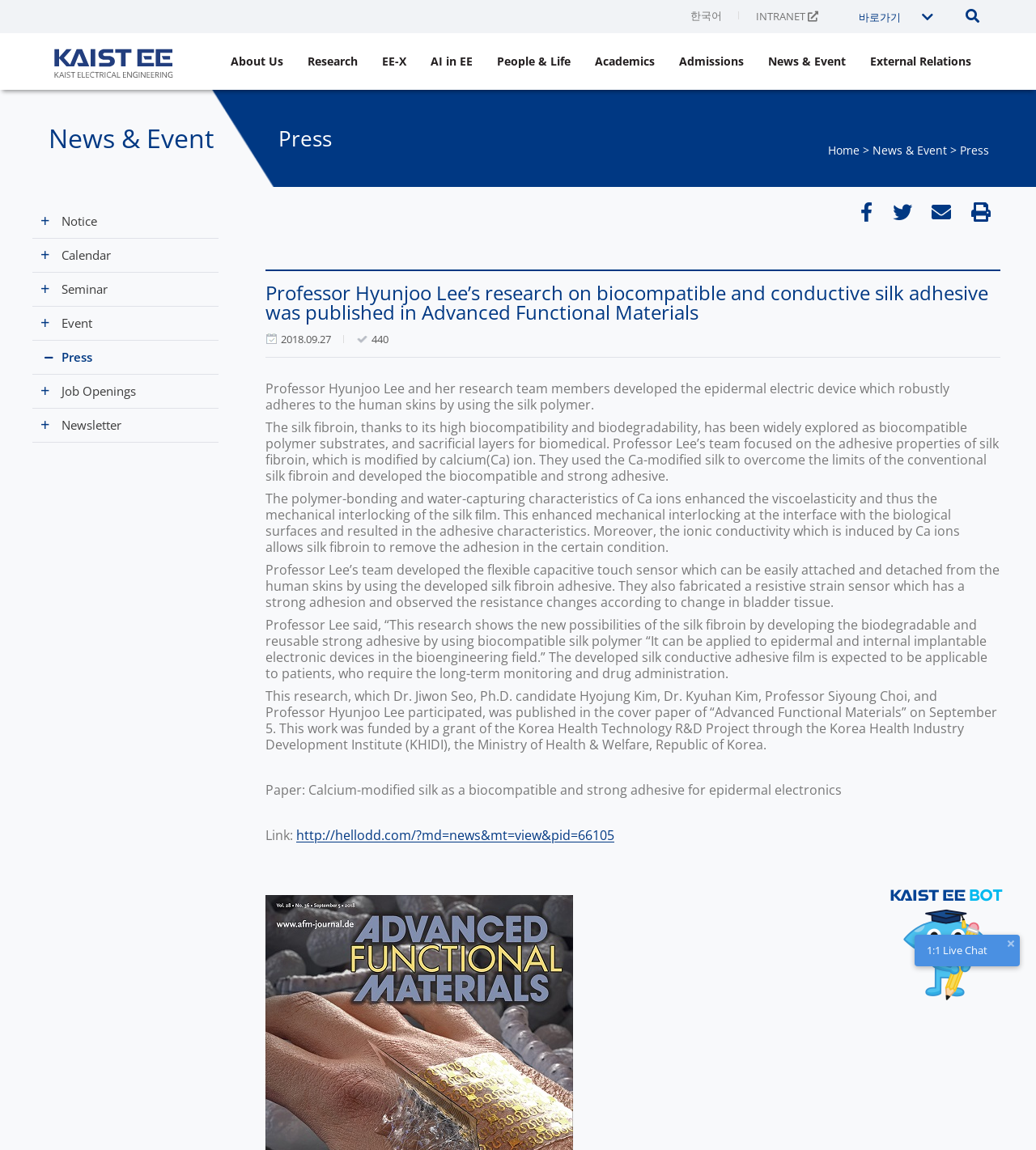What is the name of the professor who led the research?
Look at the image and answer with only one word or phrase.

Hyunjoo Lee